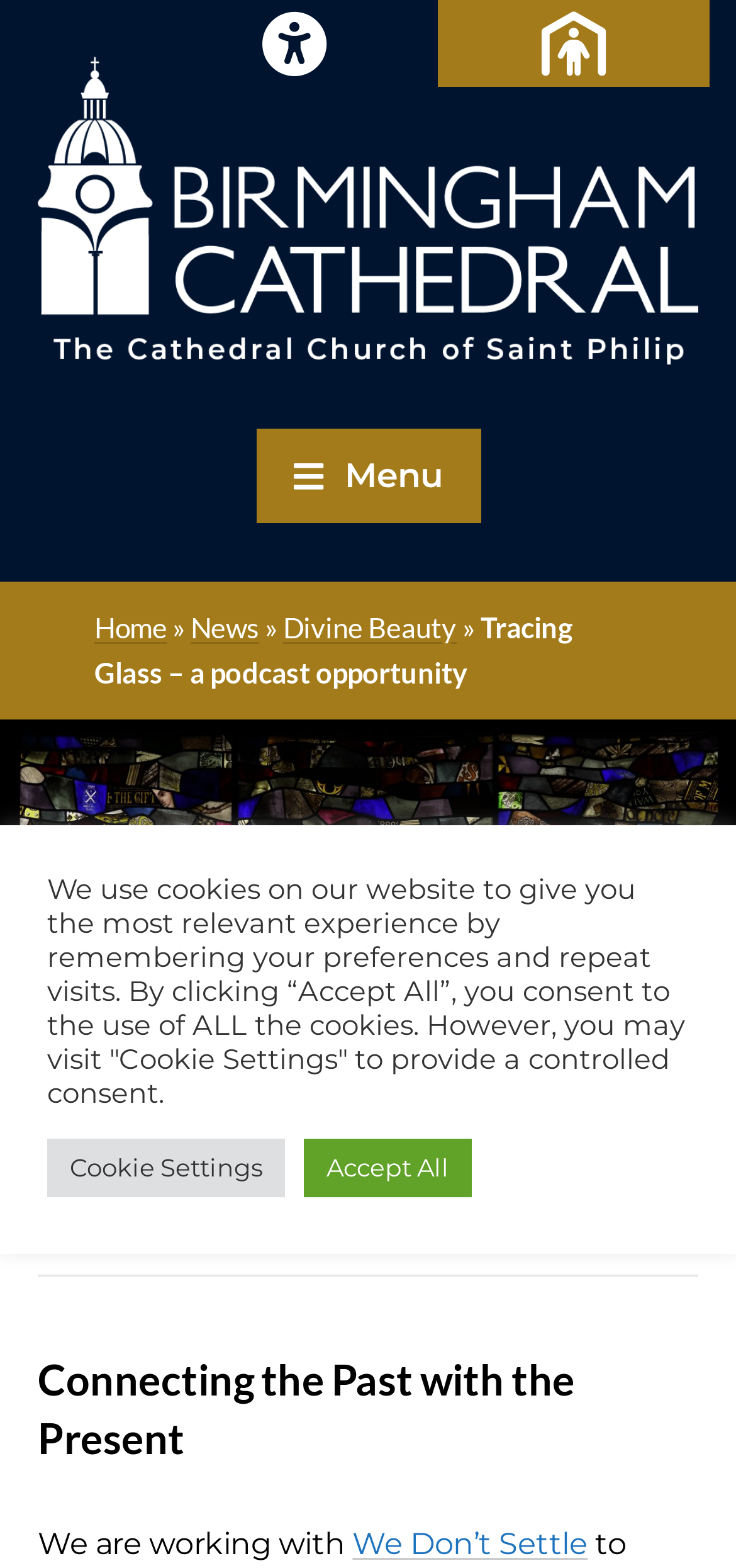Answer the question using only a single word or phrase: 
What is the theme of the podcast series?

Connecting the Past with the Present